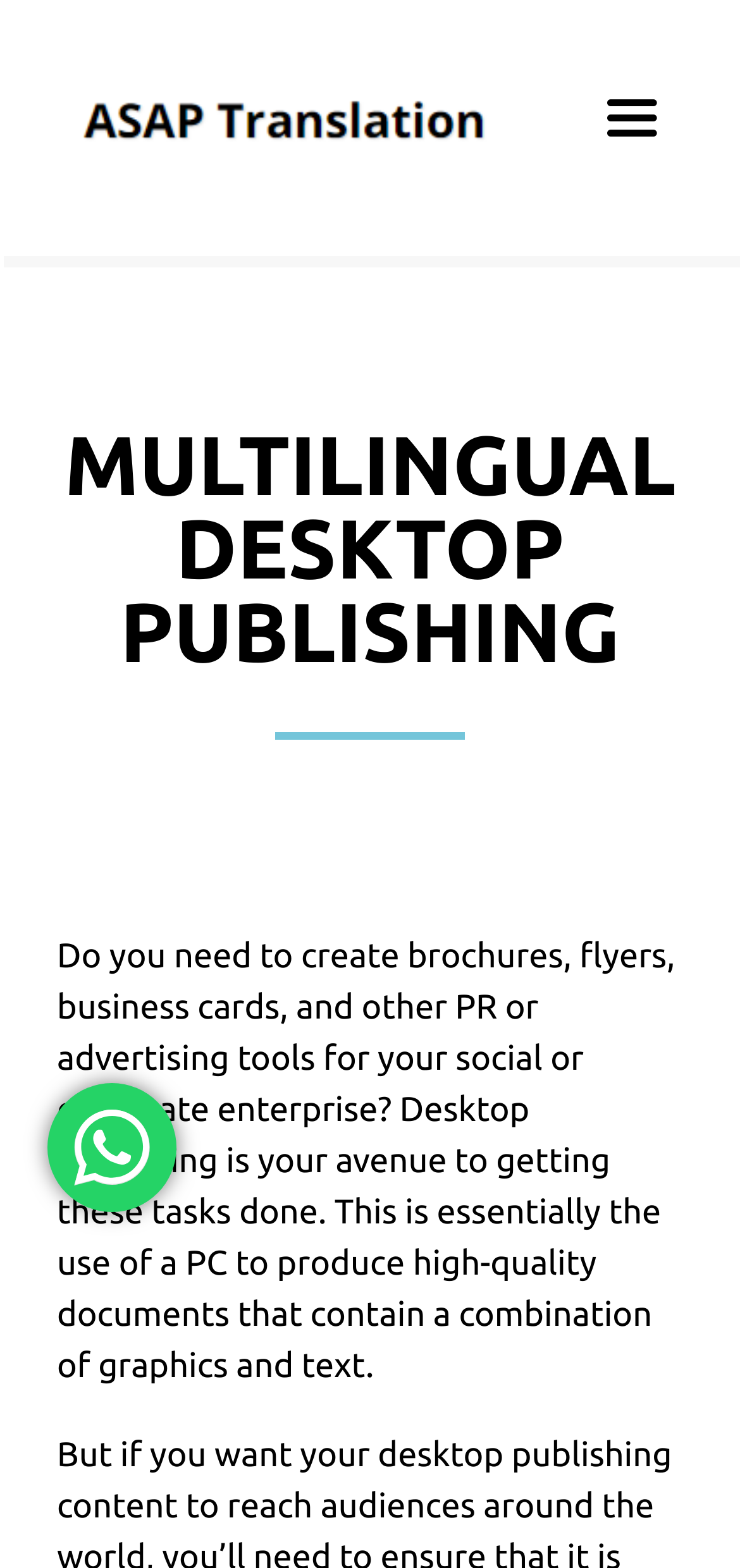Please indicate the bounding box coordinates of the element's region to be clicked to achieve the instruction: "WhatsApp us". Provide the coordinates as four float numbers between 0 and 1, i.e., [left, top, right, bottom].

[0.064, 0.691, 0.238, 0.773]